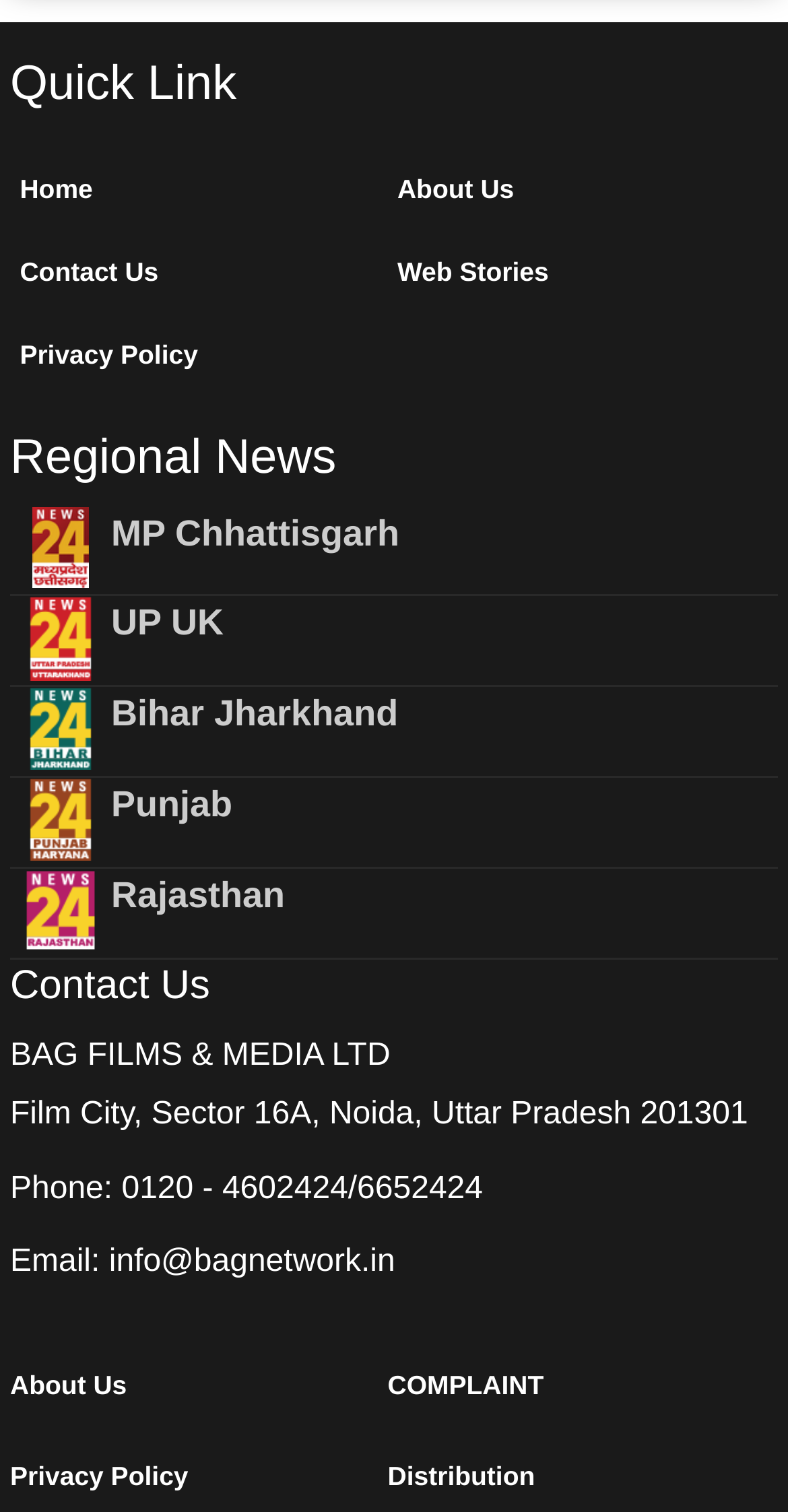Please identify the bounding box coordinates of the region to click in order to complete the task: "Select the German language". The coordinates must be four float numbers between 0 and 1, specified as [left, top, right, bottom].

None